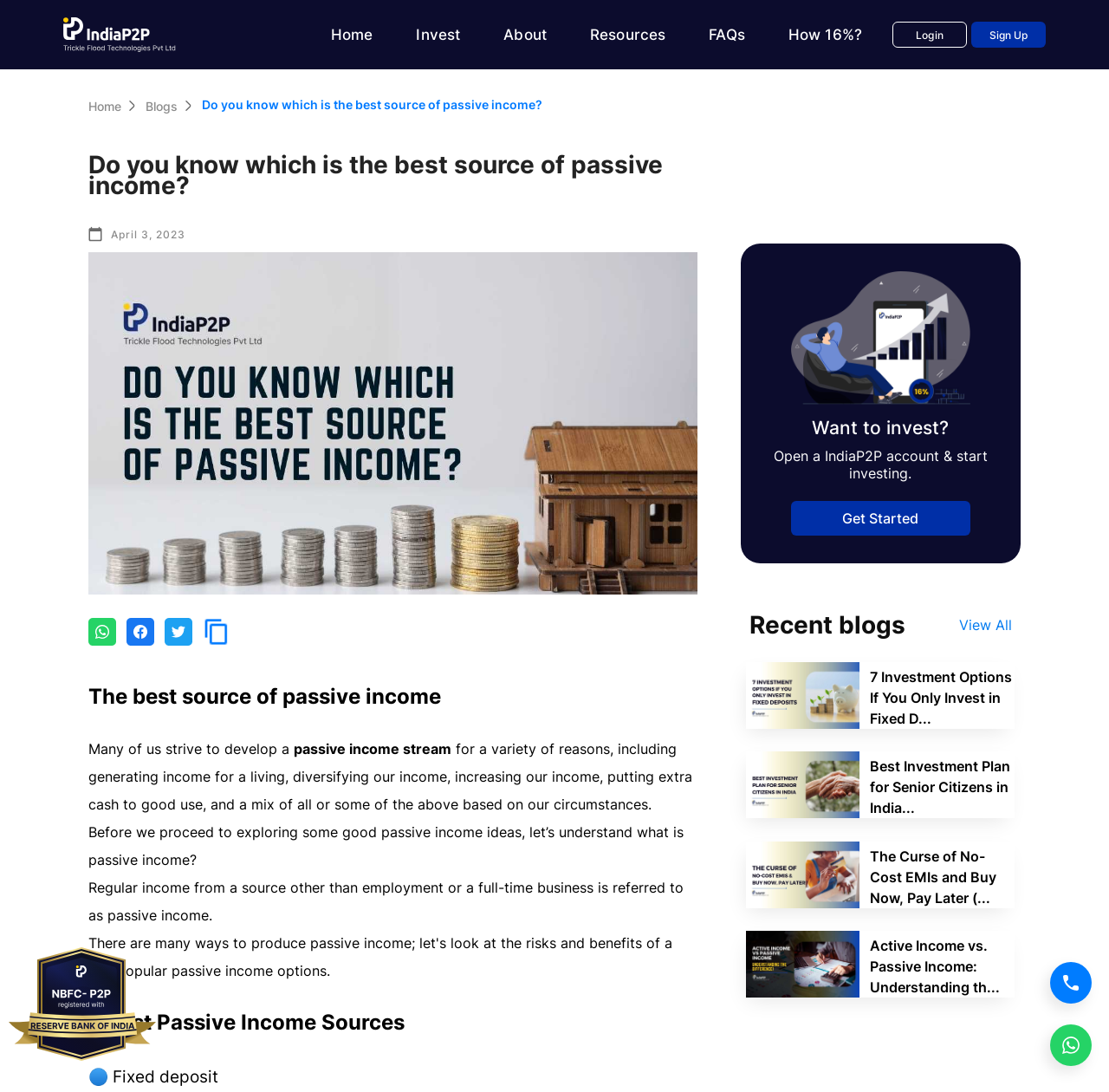Can you provide the bounding box coordinates for the element that should be clicked to implement the instruction: "Read 'Don’t starve yourself to fit in your wedding dress! ...'"?

None